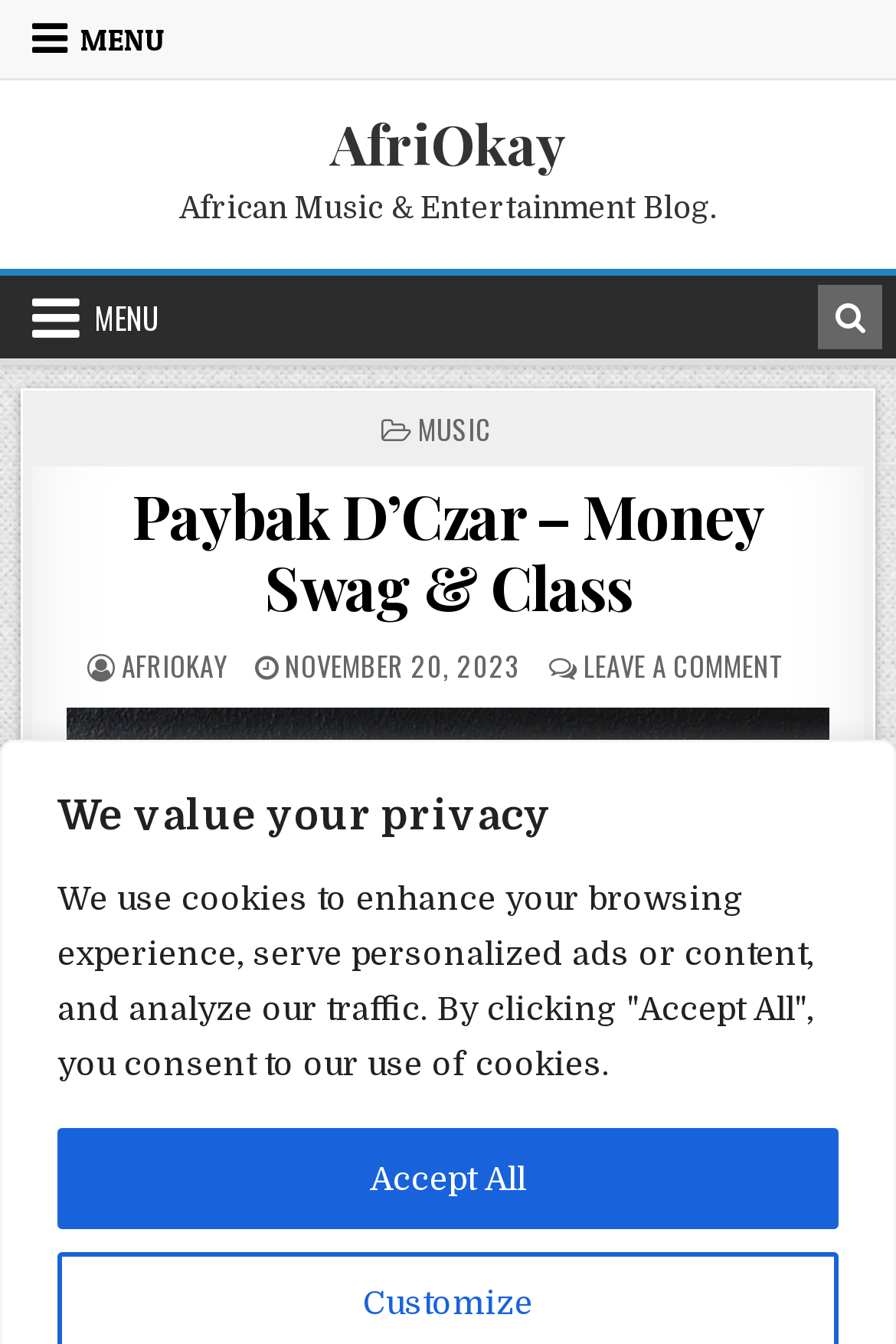Reply to the question below using a single word or brief phrase:
Who posted the article?

AFRIOKAY